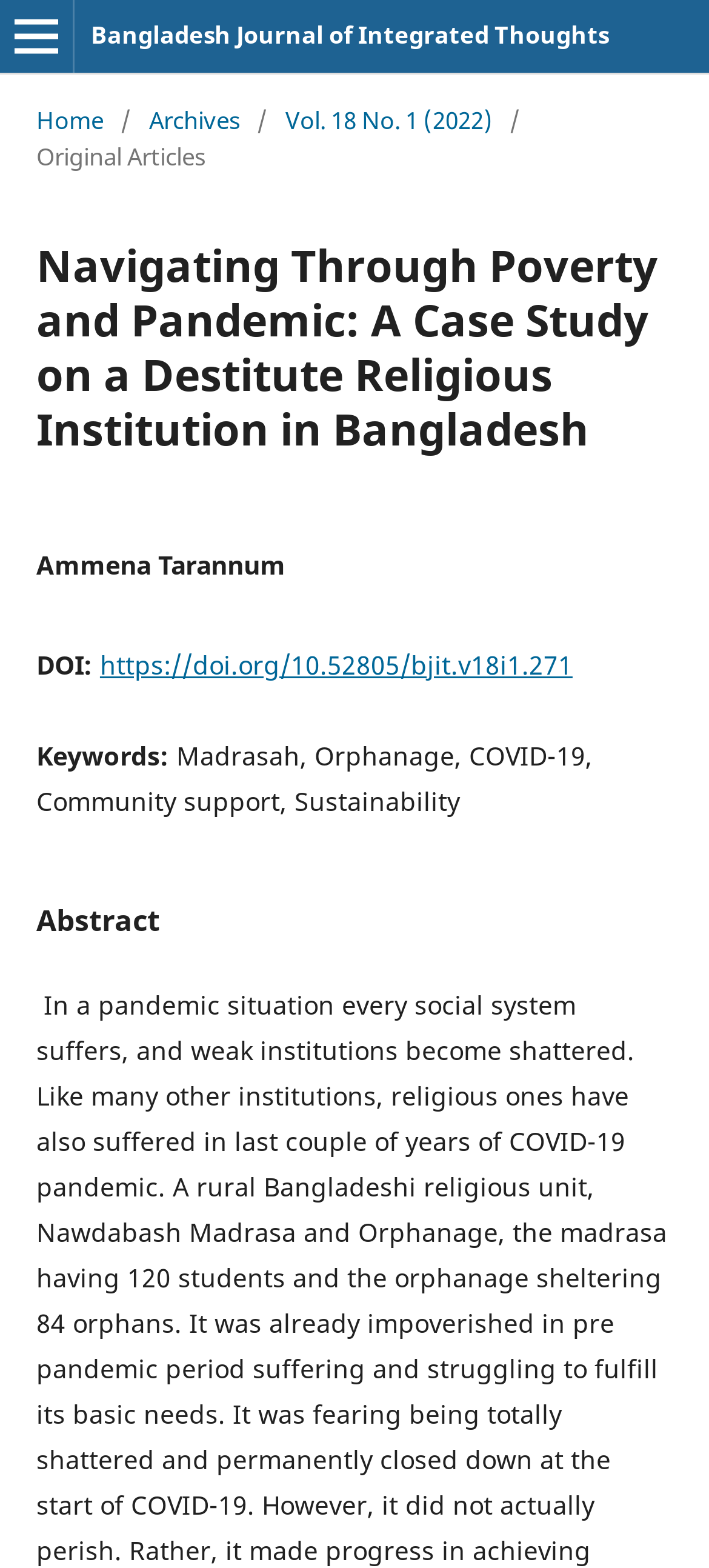What are the keywords of the article?
Please provide a single word or phrase based on the screenshot.

Madrasah, Orphanage, COVID-19, Community support, Sustainability